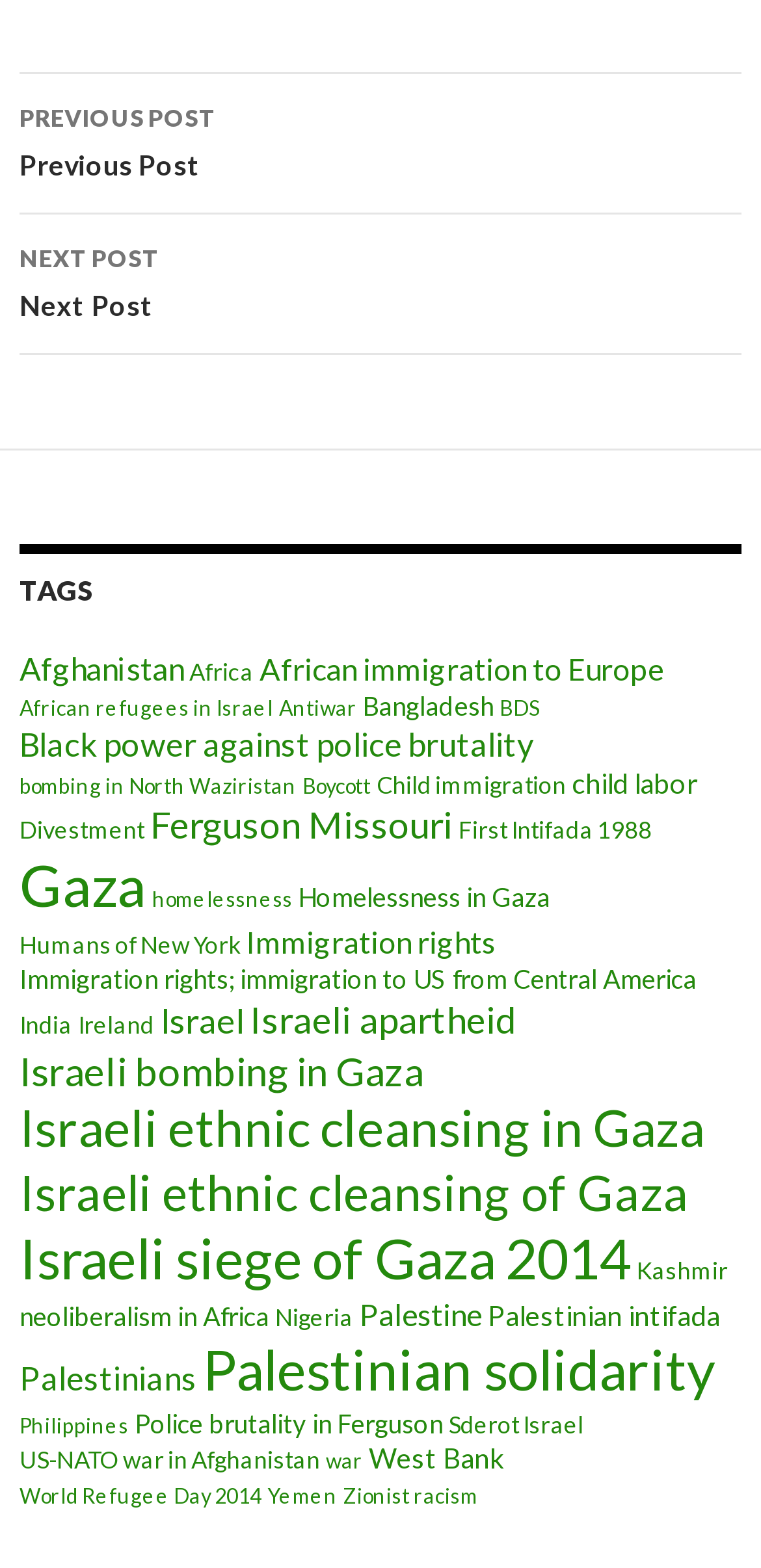Respond to the following question using a concise word or phrase: 
How many items are related to Gaza on this webpage?

At least 118